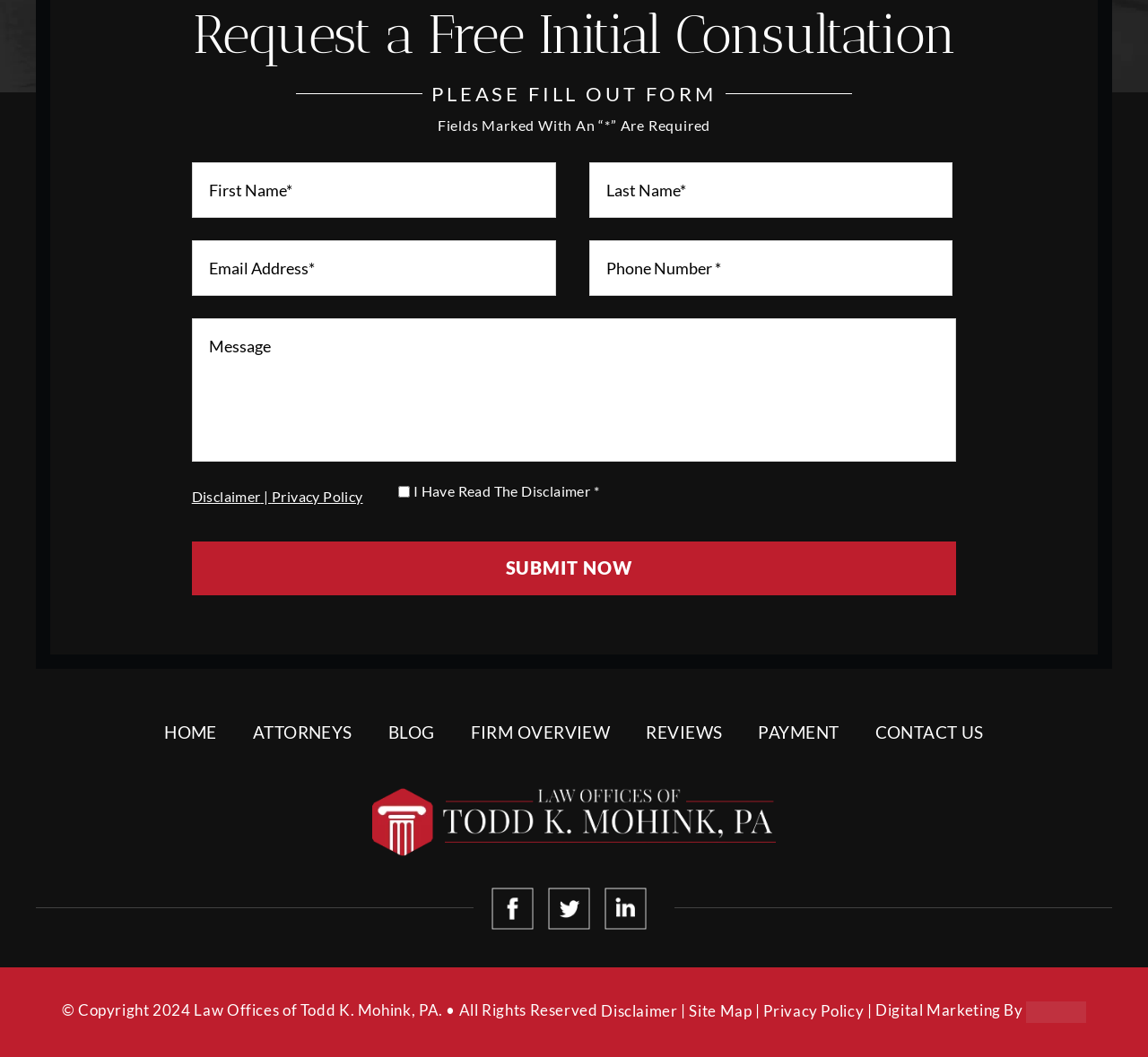What is the purpose of this webpage?
Using the image, respond with a single word or phrase.

Request a free consultation